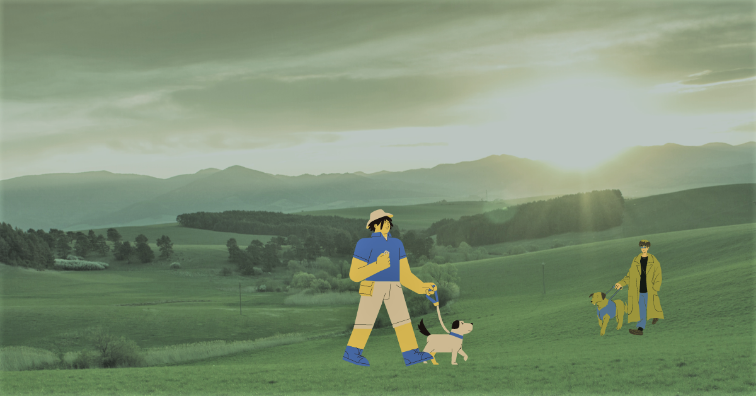Refer to the image and offer a detailed explanation in response to the question: How many dogs are in the scene?

The caption describes two individuals, one walking a small dog and the other standing beside a larger dog, implying that there are two dogs present in the scene.